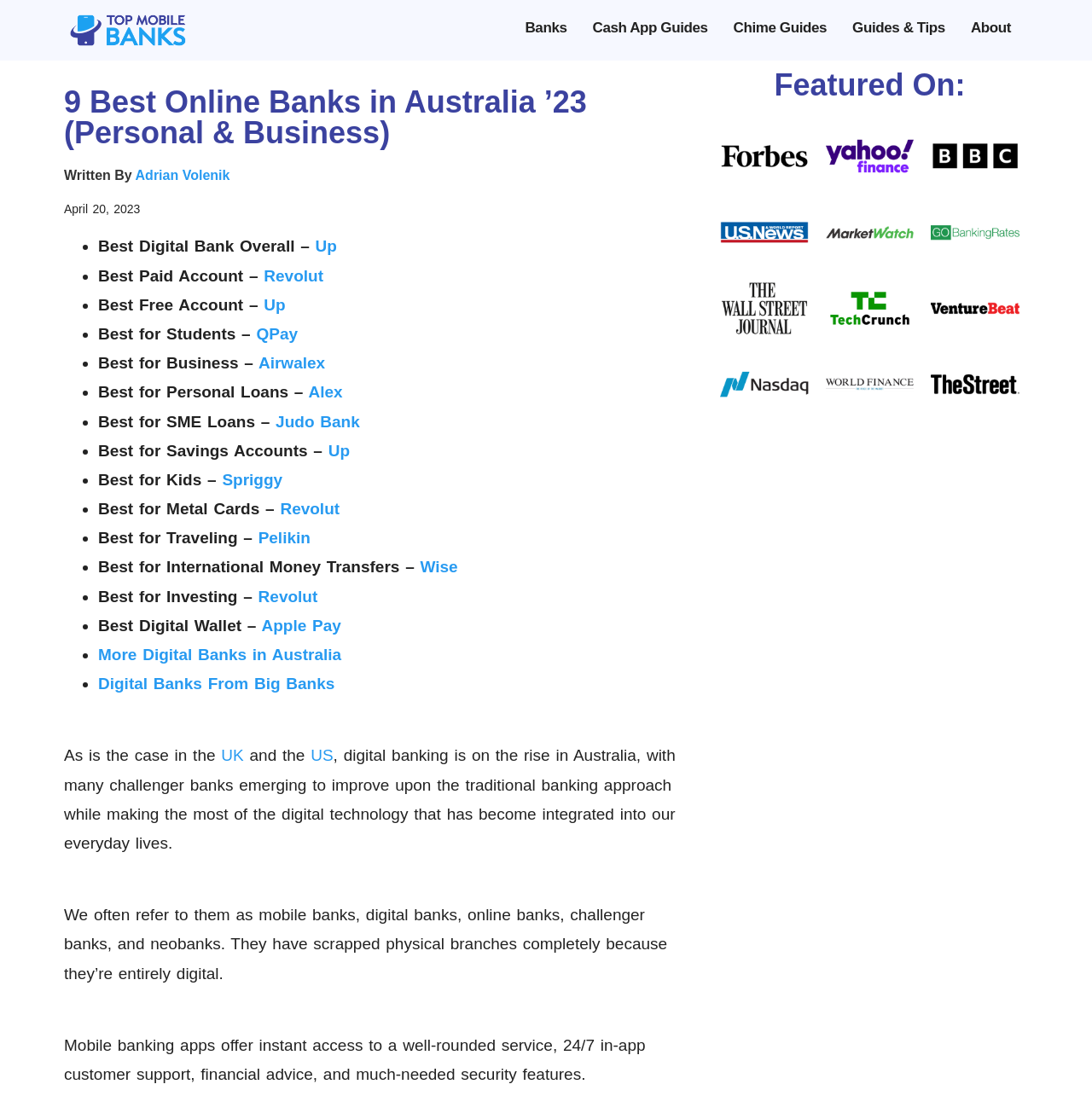Find the bounding box of the element with the following description: "Cash App Guides". The coordinates must be four float numbers between 0 and 1, formatted as [left, top, right, bottom].

[0.531, 0.008, 0.66, 0.043]